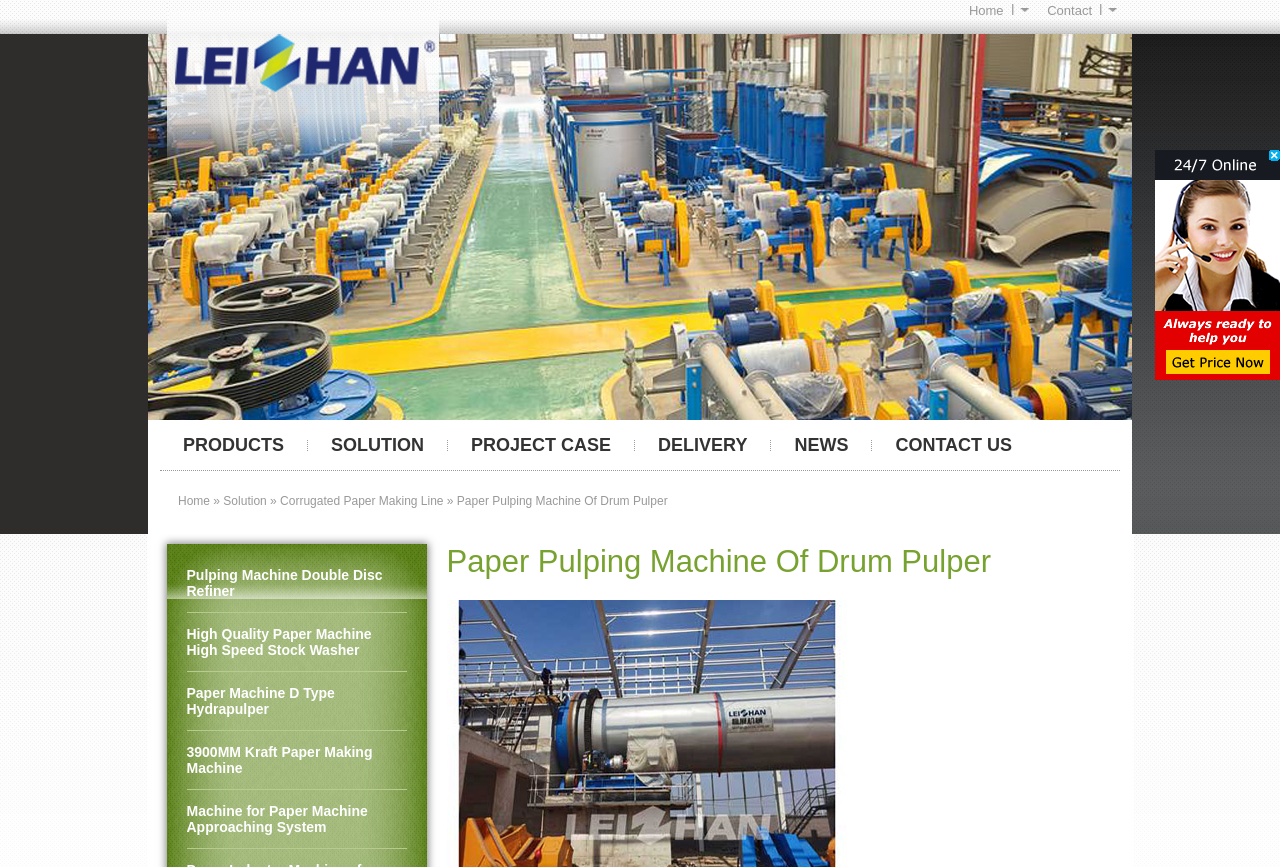Please identify the bounding box coordinates of the element that needs to be clicked to perform the following instruction: "Learn about Paper Pulping Machine Of Drum Pulper".

[0.349, 0.627, 0.864, 0.669]